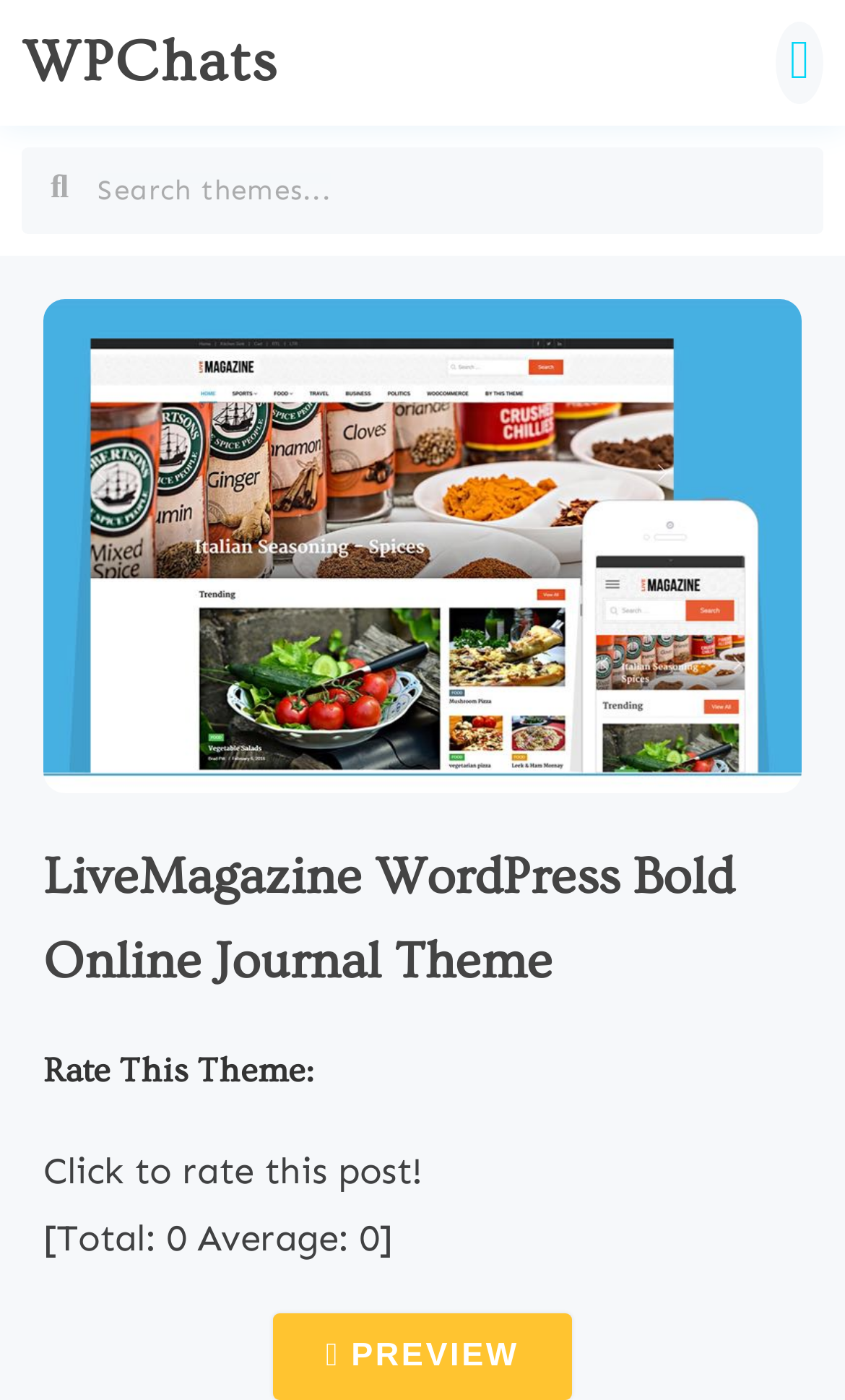Refer to the screenshot and give an in-depth answer to this question: What is the rating system for?

I concluded this answer by analyzing the heading element 'Rate This Theme:' and the surrounding elements, including the 'Click to rate this post!' text and the rating statistics, which suggest that the rating system is for rating the WordPress theme.